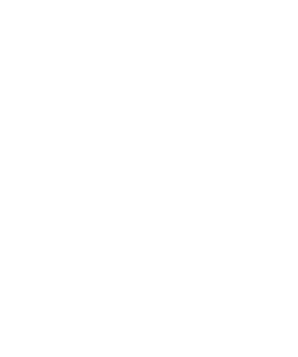Provide an in-depth description of the image.

The image showcases the **TenPoint Viper 430 Crossbow Package**, a high-performance archery product designed for both hunters and target shooters. Renowned for its precision and speed, this crossbow offers an impressive axle-to-axle width of 12 inches when fully drawn, enhancing stability and accuracy. Key features include a CNC-machined cam system and an innovative Whisper Silencing System equipped with string stops and dampeners to reduce noise during operation.

Additionally, the package comes with a customer-designed riser, an aluminum rail, and an adjustable stock, ensuring comfort and adaptability for various users. Capable of delivering speeds up to 425 feet per second, it promises remarkable downrange accuracy. Safety is paramount, as the crossbow incorporates anti-dry fire technology along with an auto safety mechanism.

Included in the package are essential accessories such as a 5-year limited warranty, three 20-inch carbon arrows, a parallel quiver, a 4 x 32 mm scope, a rope cocker, and rail lubricant—ensuring all you need for a successful shooting experience is accounted for. Priced at **$1,699.99**, this crossbow represents a blend of advanced technology and user-friendly design, ideal for serious archers looking for top-tier performance.